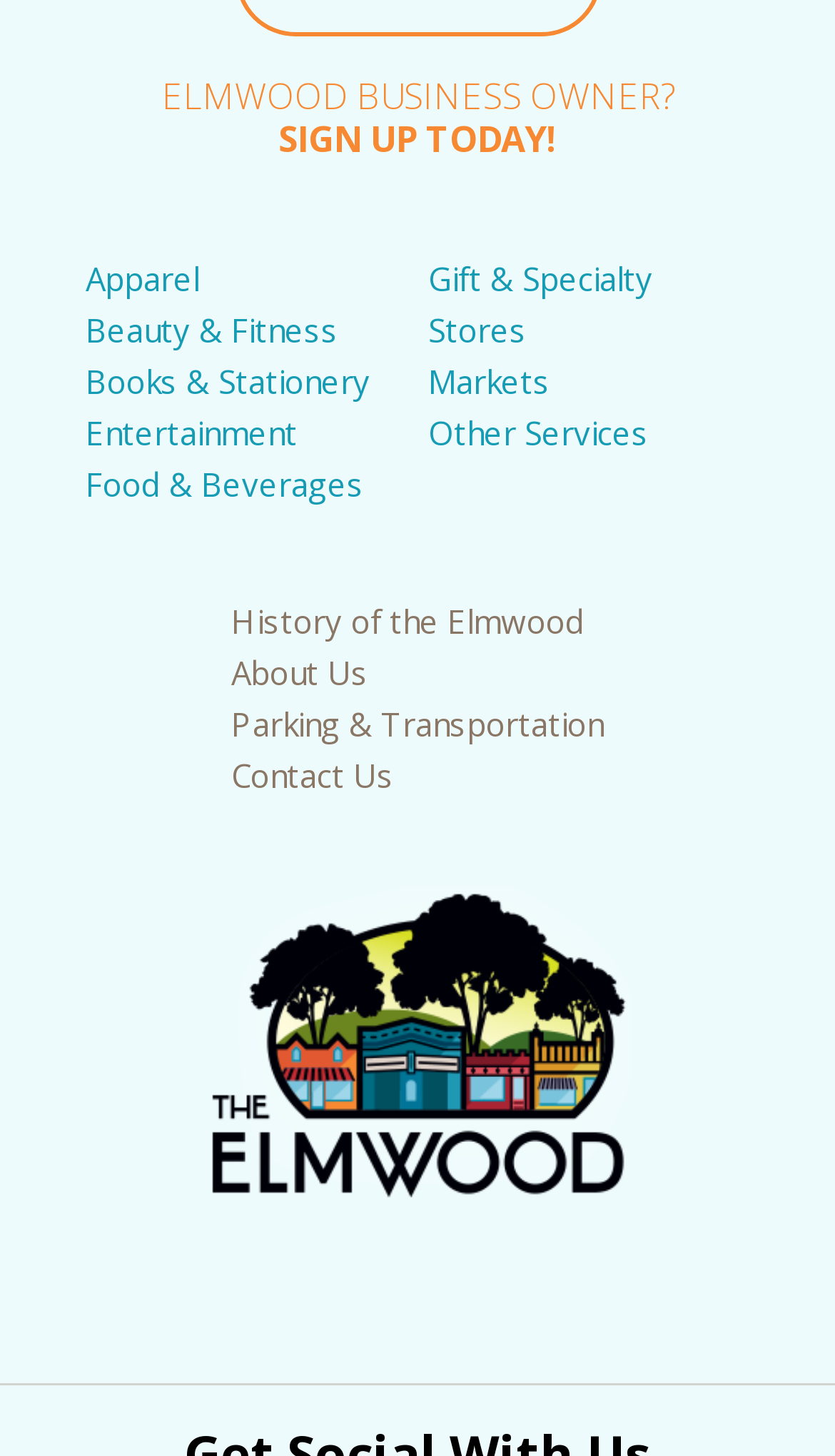Select the bounding box coordinates of the element I need to click to carry out the following instruction: "View 'Beauty & Fitness' options".

[0.103, 0.212, 0.405, 0.242]